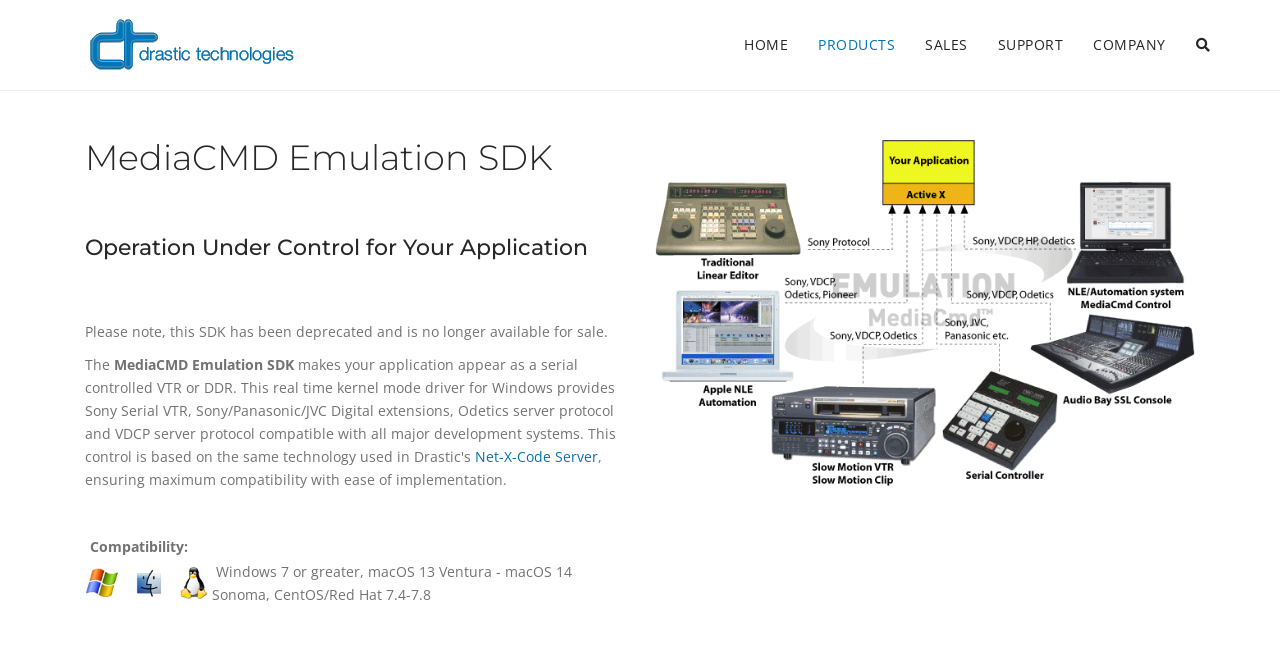Illustrate the webpage thoroughly, mentioning all important details.

The webpage is about Drastic Technologies, a provider of various solutions including video, audio, network, plugins, SDI, HDMI, partial file restore, and API/SDKs. 

At the top left, there is a logo of Drastic Technologies, which is an image linked to the company's homepage. Below the logo, there is a table layout with a heading that reads "MediaCMD Emulation SDK" and a subheading that says "Operation Under Control for Your Application". 

To the right of the logo, there is a navigation menu with links to different sections of the website, including "HOME", "PRODUCTS", "SALES", "SUPPORT", and "COMPANY". There is also a search icon at the far right.

Below the navigation menu, there is a notice stating that the MediaCMD Emulation SDK has been deprecated and is no longer available for sale. This notice is followed by a brief description of the SDK, which mentions that it ensures maximum compatibility with ease of implementation.

On the right side of the page, there is a graphic related to MediaCMD Emulation. Below the graphic, there is a table with two rows, each containing two cells. The first cell of the first row is empty, while the second cell contains the text "Compatibility:". The first cell of the second row contains an image of an "ossupport" logo, and the second cell lists the compatible operating systems, including Windows 7 or greater, macOS 13 Ventura to macOS 14 Sonoma, and CentOS/Red Hat 7.4-7.8.

There is also a link to "Net-X-Code Server" at the bottom left of the page.